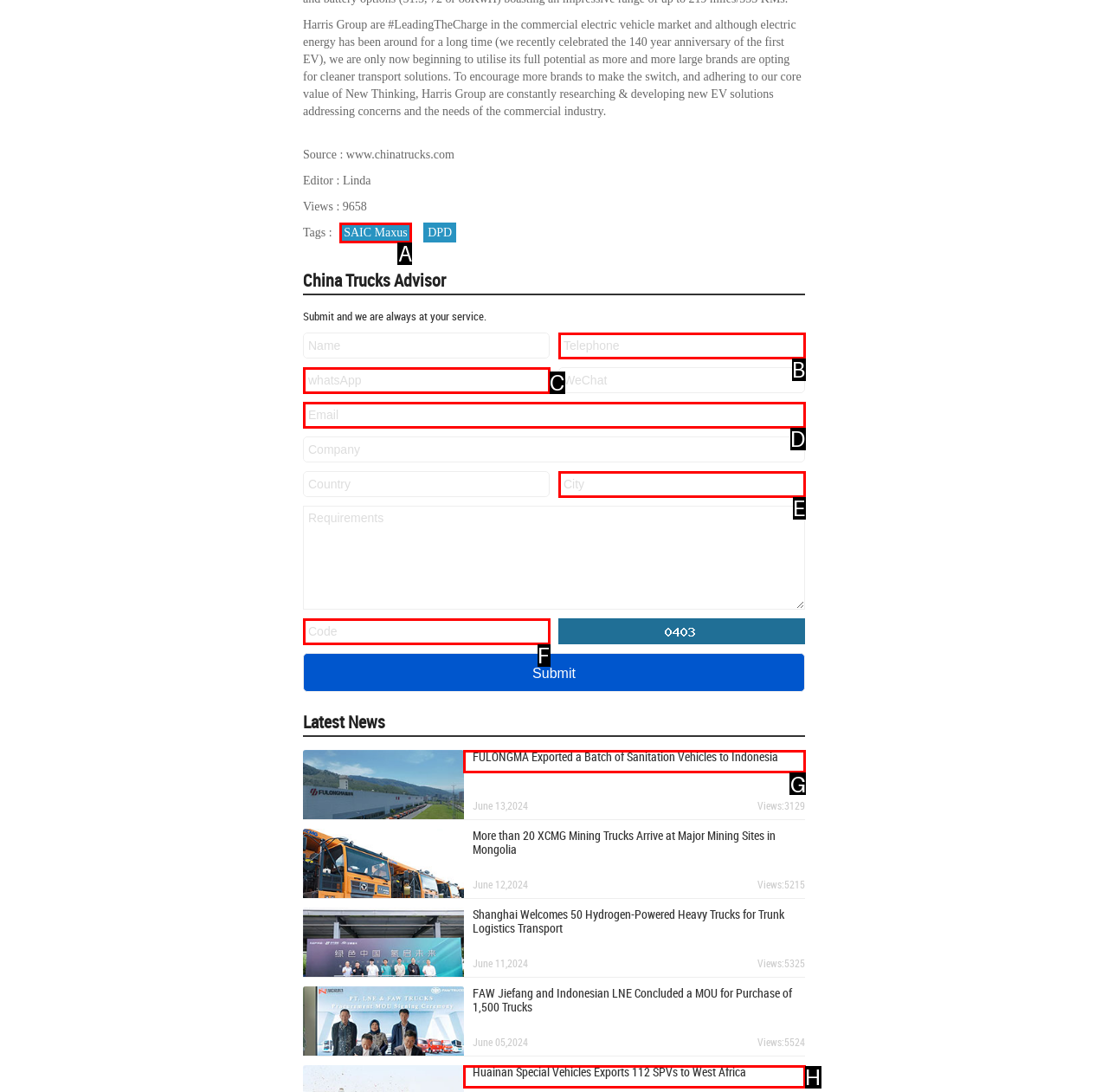Which lettered option should be clicked to perform the following task: View the article about FULONGMA exporting sanitation vehicles to Indonesia
Respond with the letter of the appropriate option.

G